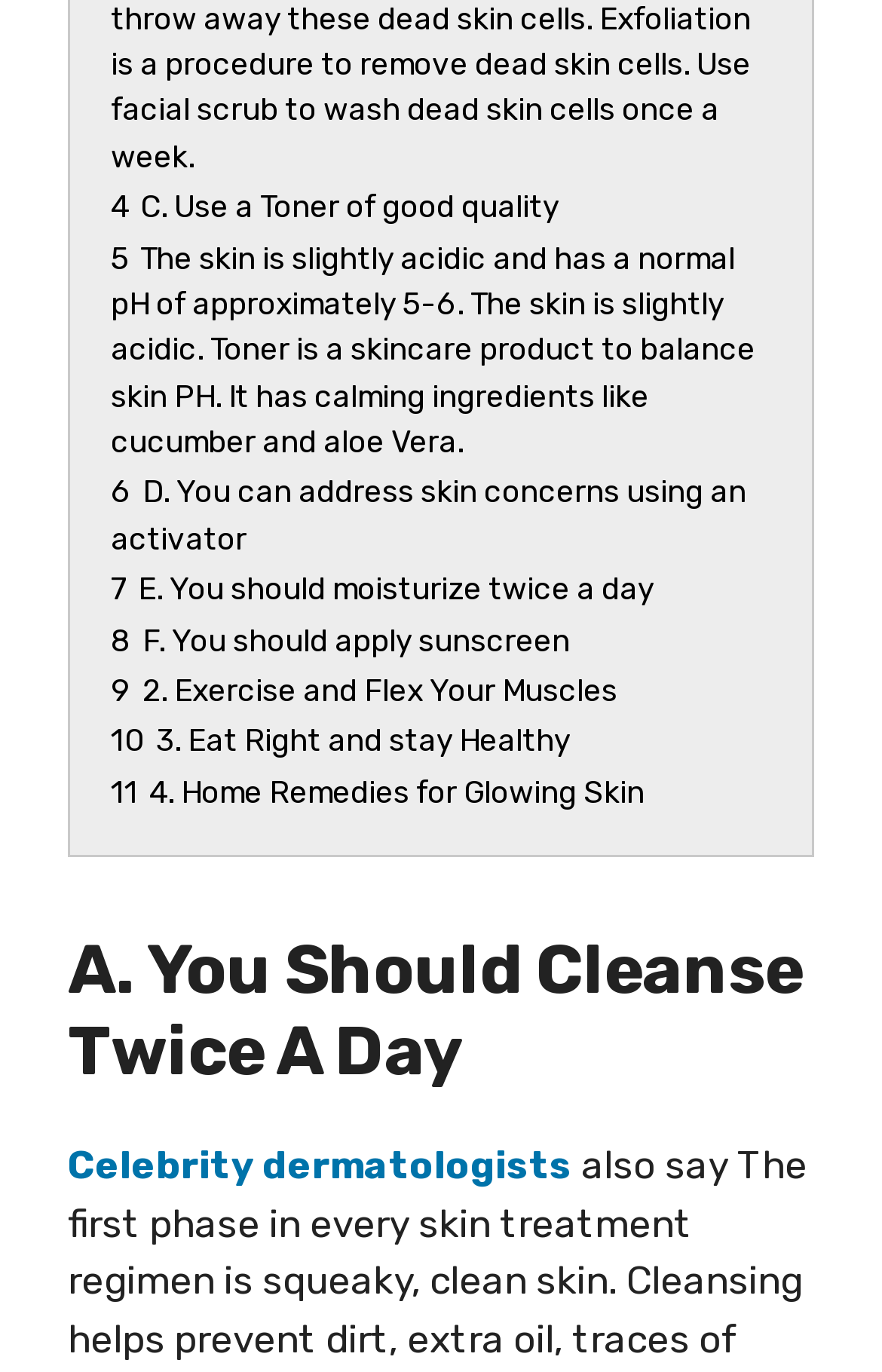Can you pinpoint the bounding box coordinates for the clickable element required for this instruction: "Visit Norbury"? The coordinates should be four float numbers between 0 and 1, i.e., [left, top, right, bottom].

None